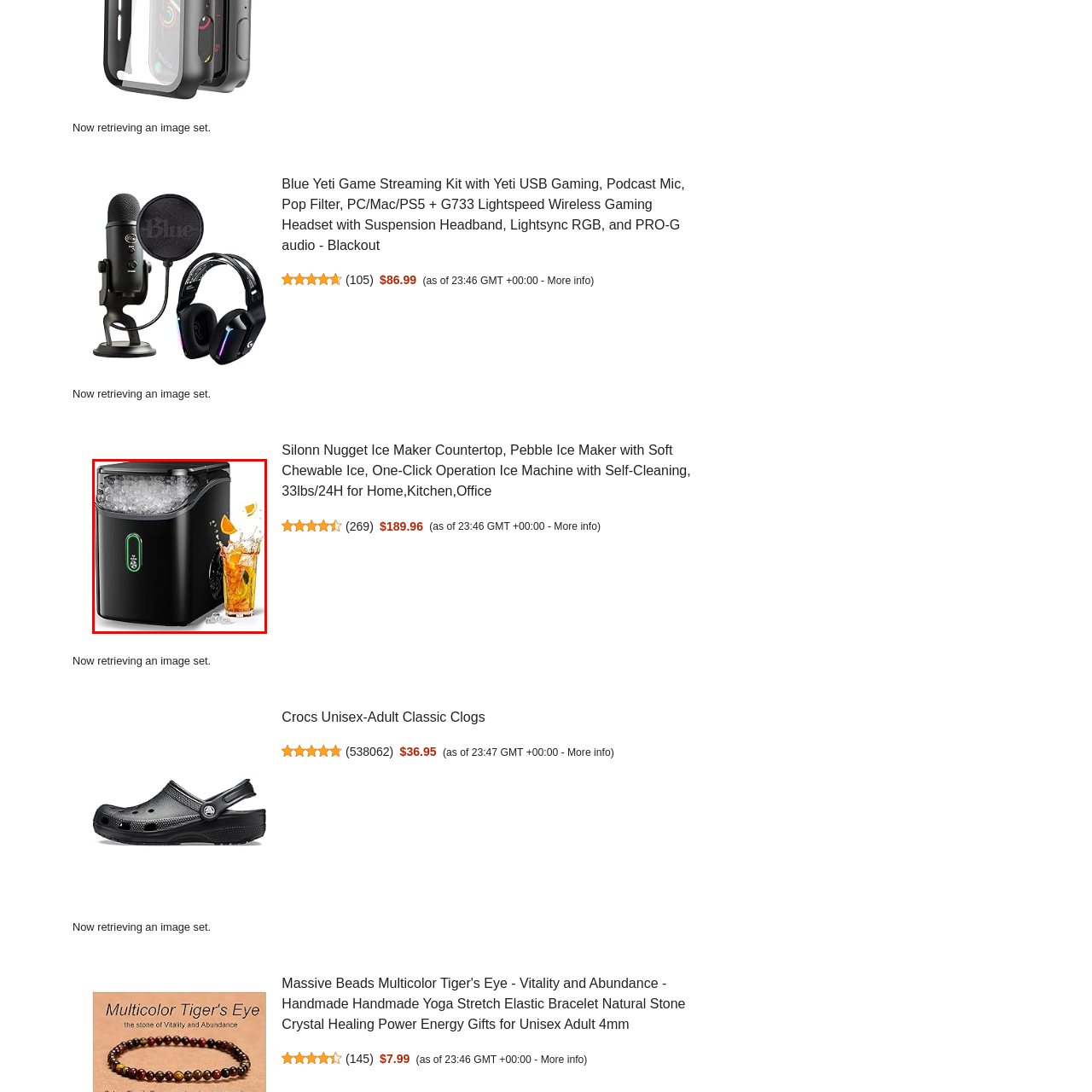Refer to the section enclosed in the red box, What is the purpose of the transparent top section? Please answer briefly with a single word or phrase.

to showcase freshly made ice cubes